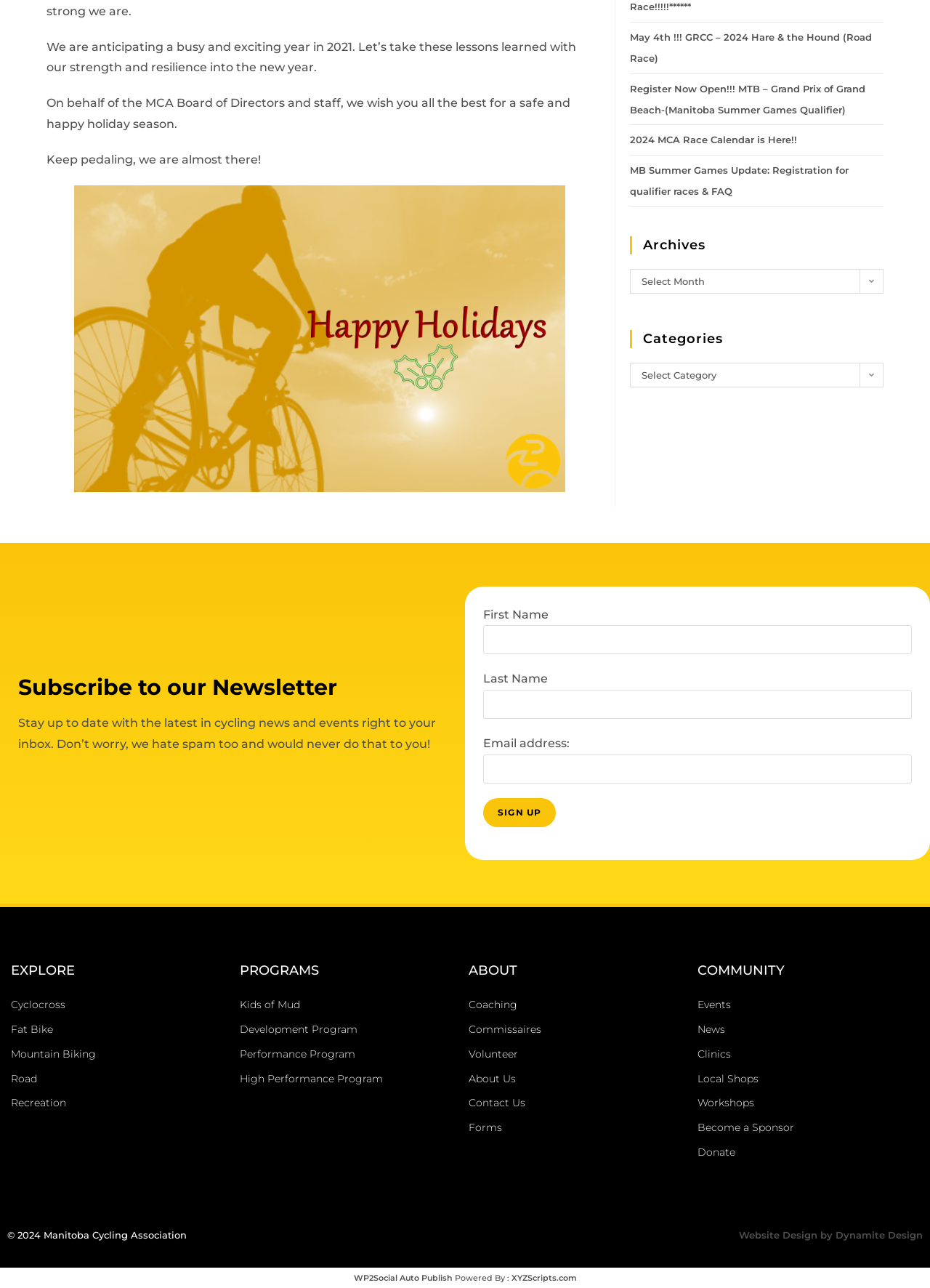Calculate the bounding box coordinates for the UI element based on the following description: "Local Shops". Ensure the coordinates are four float numbers between 0 and 1, i.e., [left, top, right, bottom].

[0.75, 0.829, 0.988, 0.846]